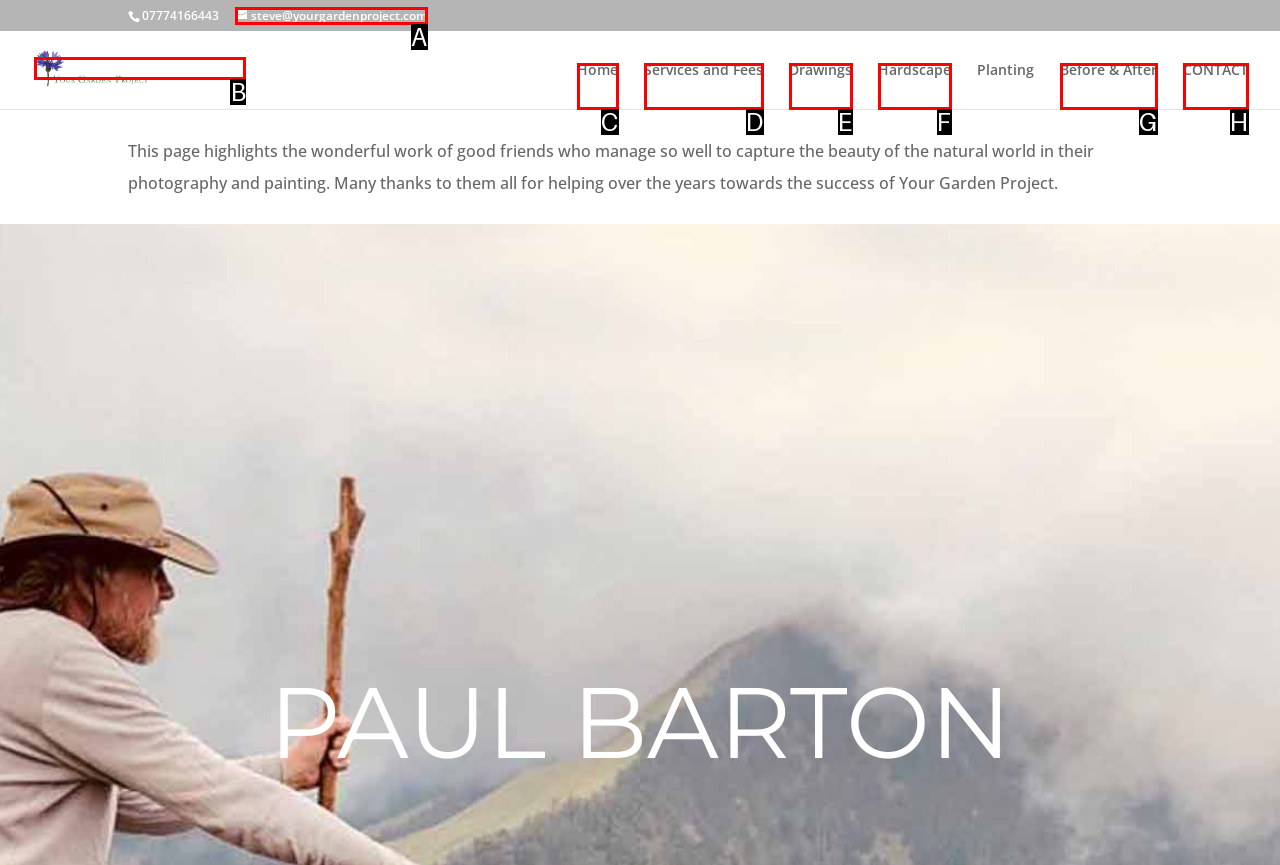Looking at the description: alt="Your Garden Project", identify which option is the best match and respond directly with the letter of that option.

B